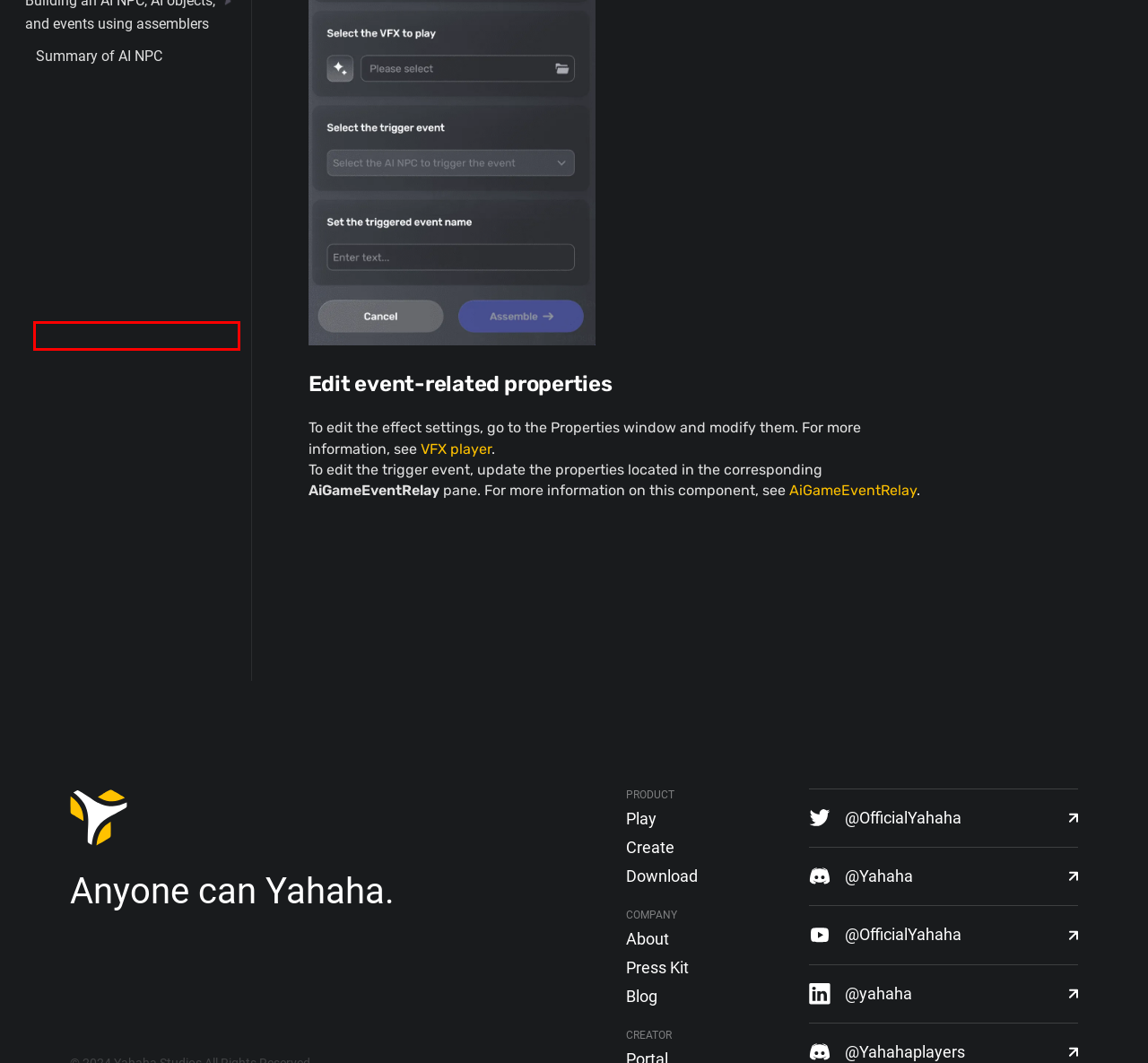You have a screenshot of a webpage with a red bounding box around an element. Select the webpage description that best matches the new webpage after clicking the element within the red bounding box. Here are the descriptions:
A. Loot event - YAHAHA Docs
B. AI item - YAHAHA Docs
C. Hurt event - YAHAHA Docs
D. Move event (other object) - YAHAHA Docs
E. Rotate event - YAHAHA Docs
F. Revolve event - YAHAHA Docs
G. AI NPC - YAHAHA Docs
H. Animation event - YAHAHA Docs

E